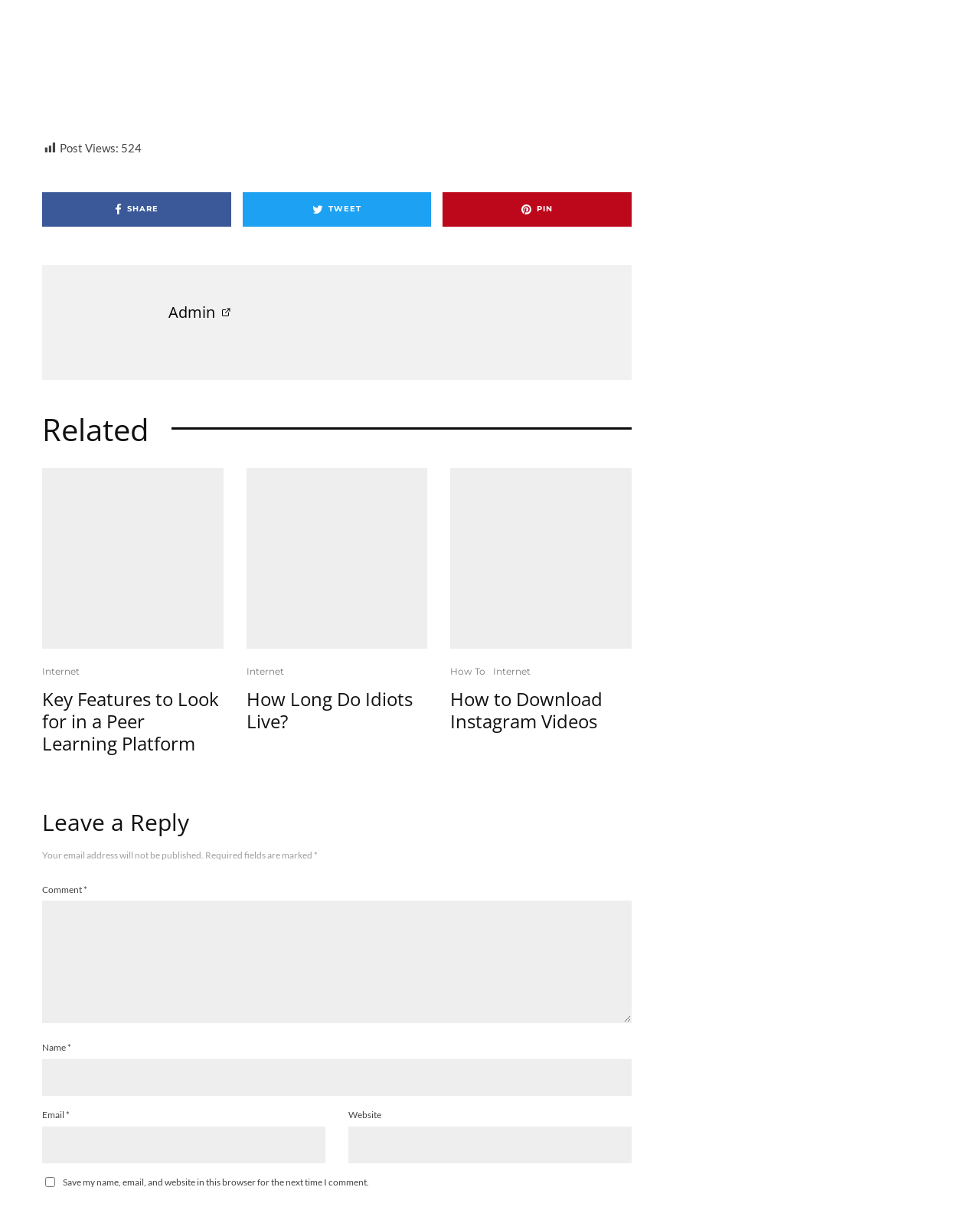Locate the bounding box coordinates of the clickable area to execute the instruction: "Click the Tweet button". Provide the coordinates as four float numbers between 0 and 1, represented as [left, top, right, bottom].

[0.247, 0.159, 0.44, 0.187]